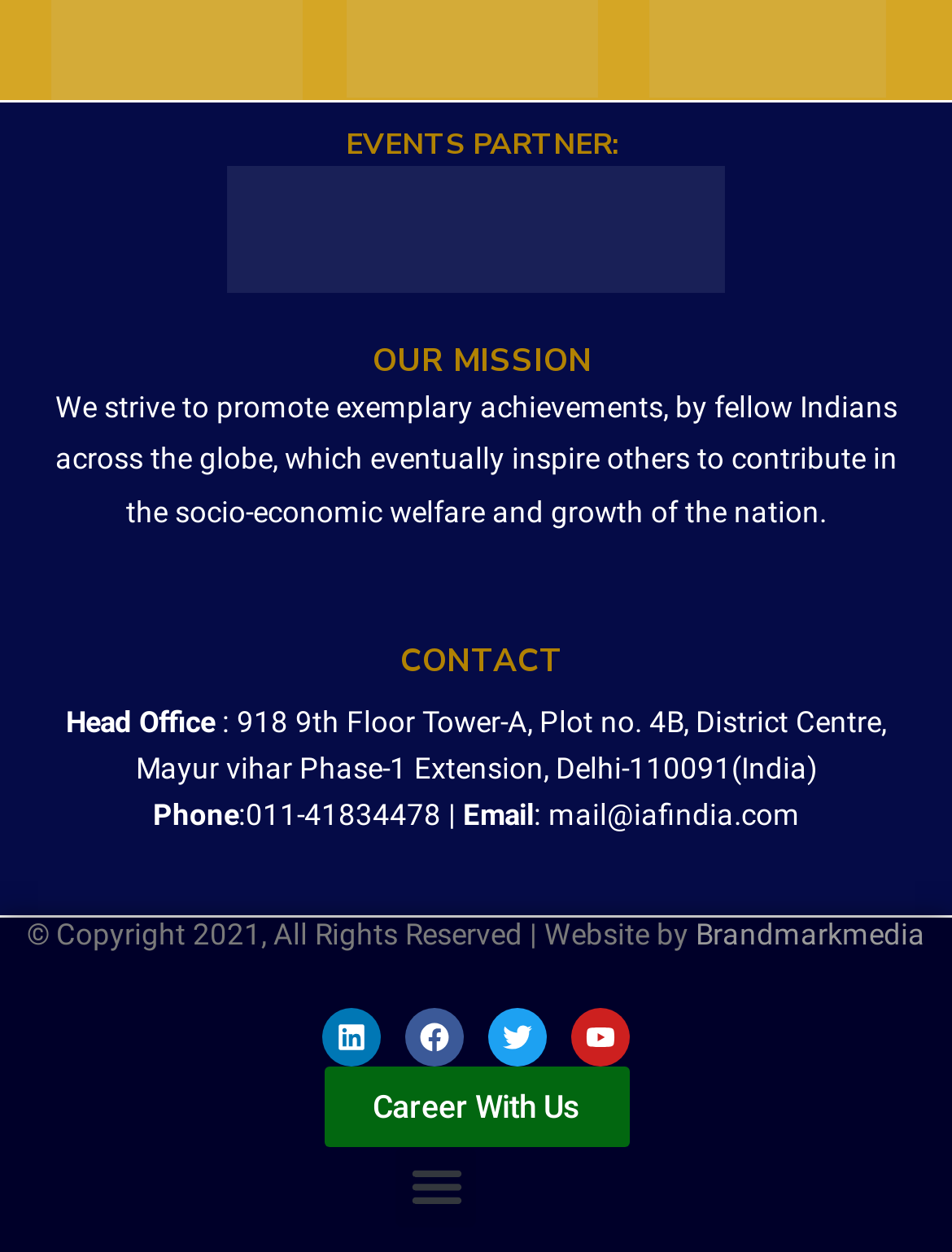Locate the bounding box of the UI element described in the following text: "Linkedin".

[0.338, 0.805, 0.4, 0.851]